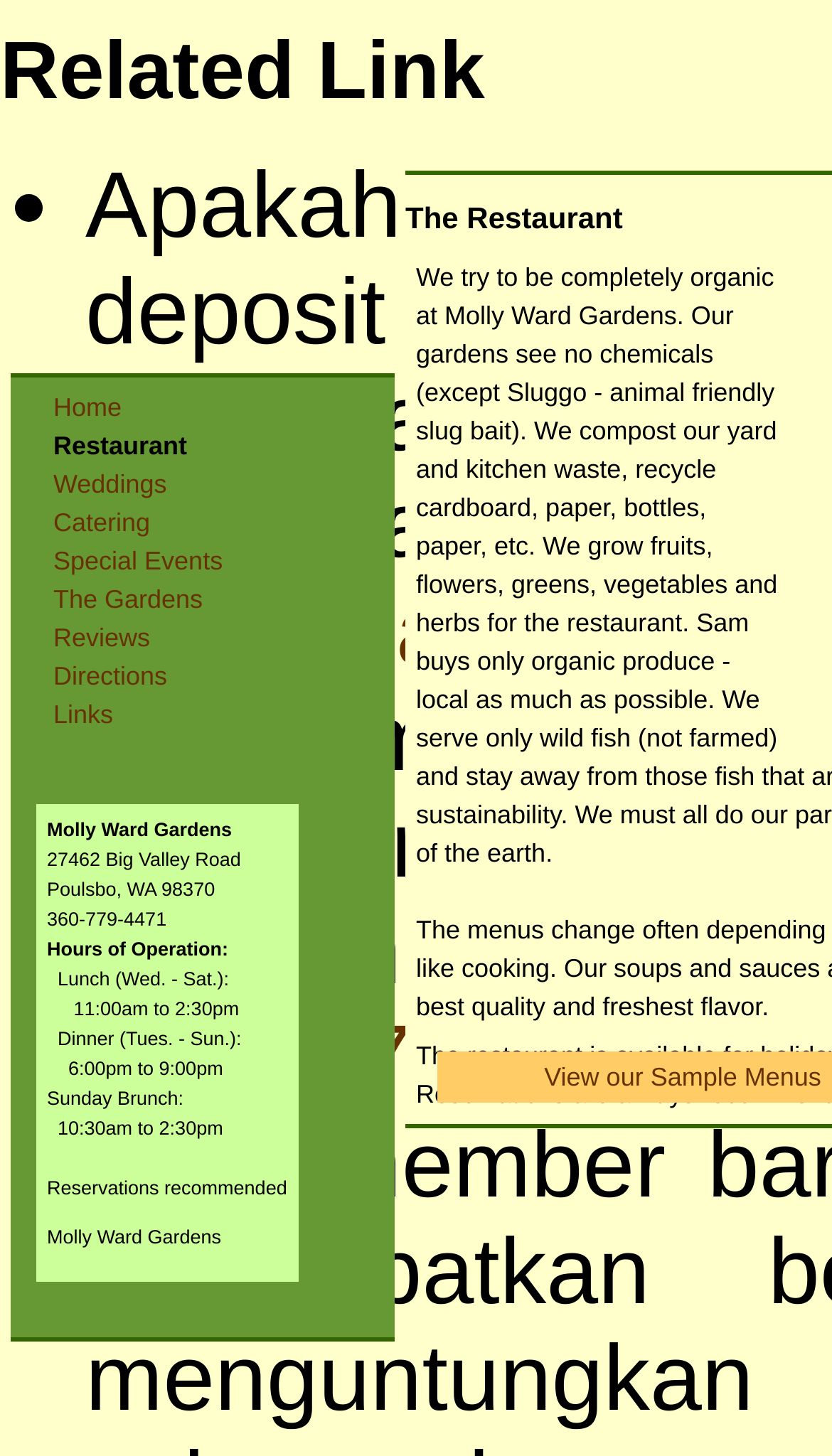Determine the bounding box coordinates of the clickable element to complete this instruction: "Go to Weddings". Provide the coordinates in the format of four float numbers between 0 and 1, [left, top, right, bottom].

[0.064, 0.322, 0.2, 0.343]